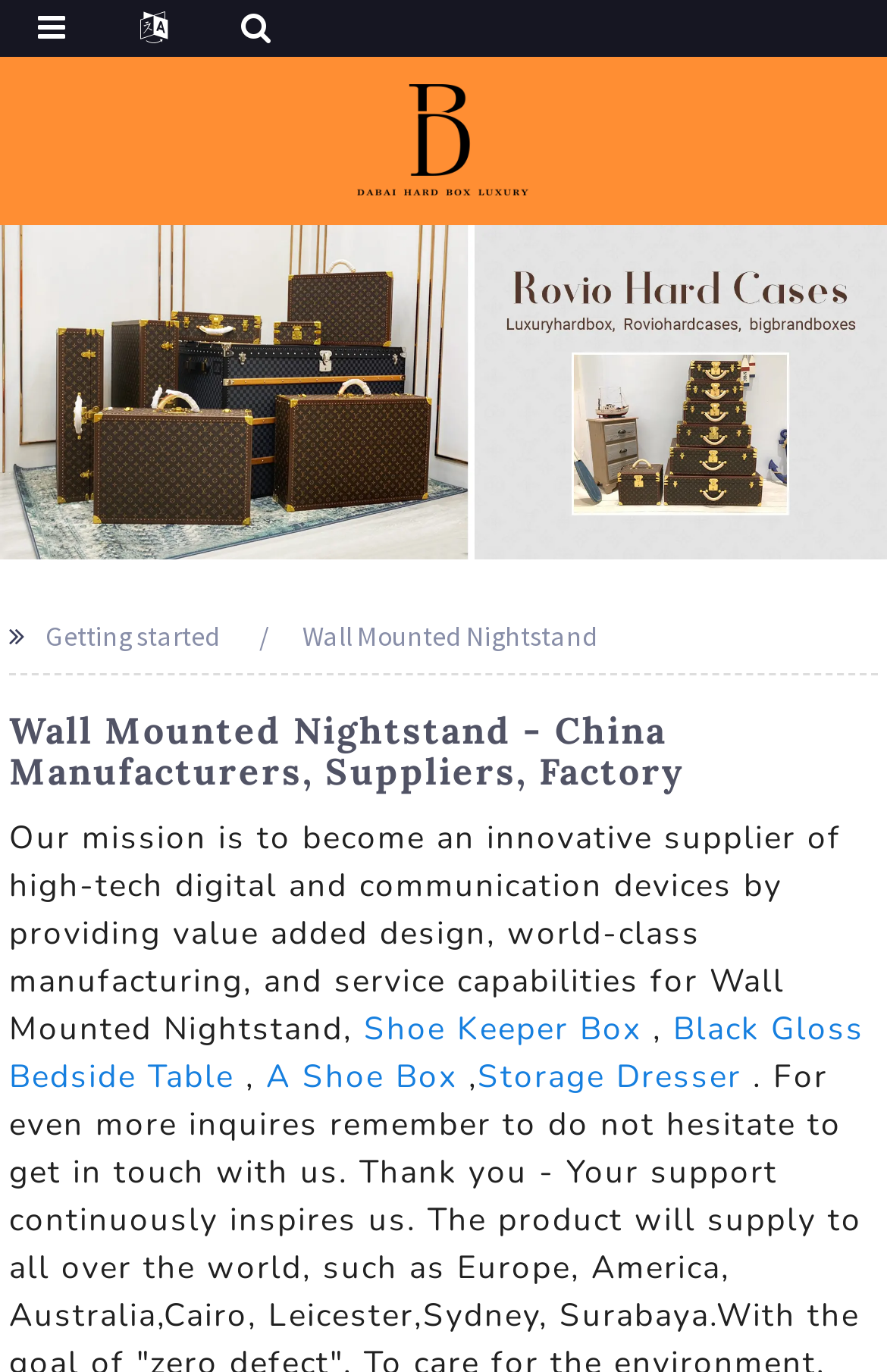Determine the bounding box coordinates of the clickable area required to perform the following instruction: "Click the phone number link". The coordinates should be represented as four float numbers between 0 and 1: [left, top, right, bottom].

[0.402, 0.085, 0.598, 0.115]